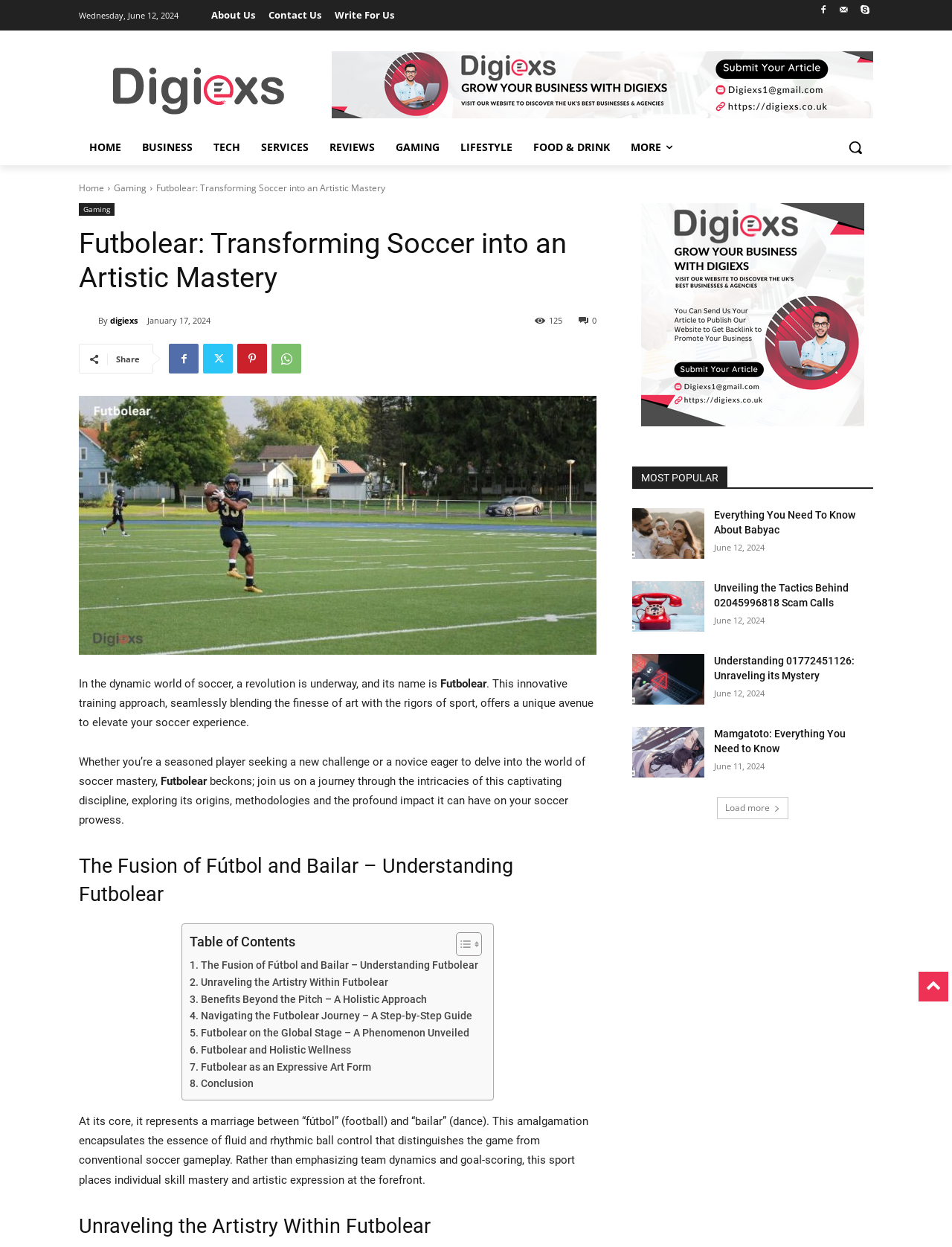Please reply with a single word or brief phrase to the question: 
What is the date displayed on the top left?

Wednesday, June 12, 2024